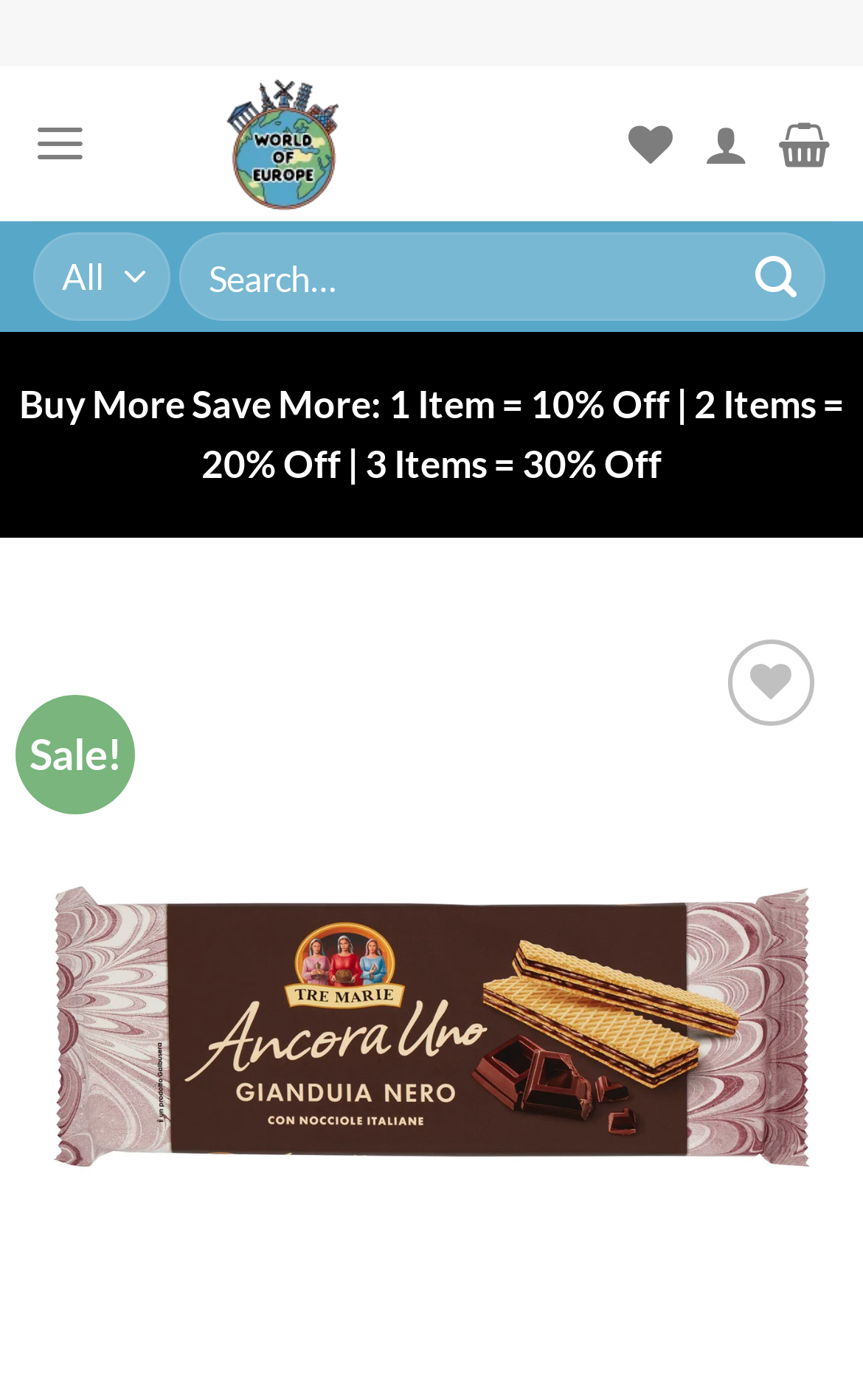Pinpoint the bounding box coordinates of the area that must be clicked to complete this instruction: "Open the menu".

[0.038, 0.064, 0.101, 0.142]